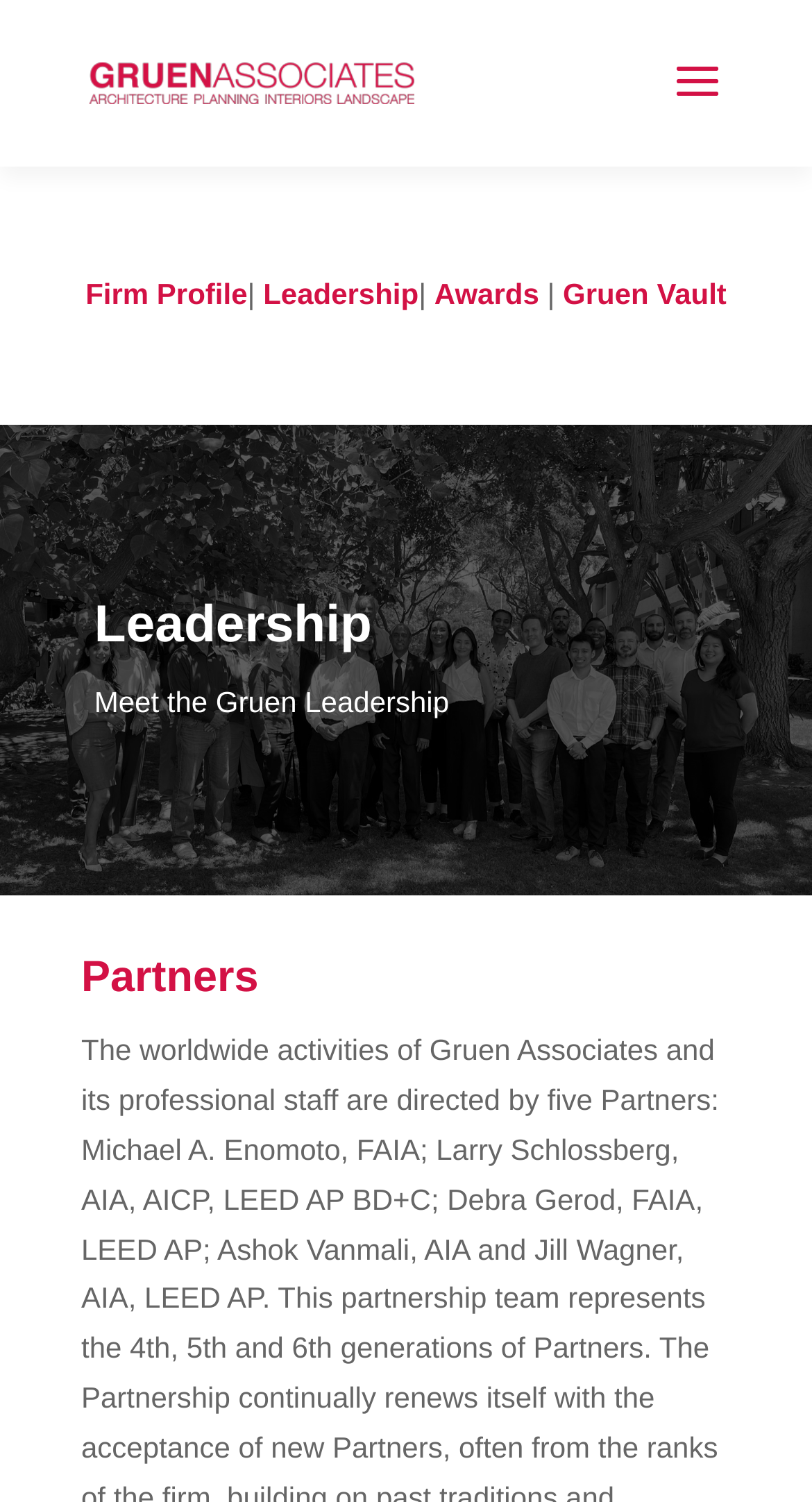Find and provide the bounding box coordinates for the UI element described here: "alt="Gruen Associates"". The coordinates should be given as four float numbers between 0 and 1: [left, top, right, bottom].

[0.11, 0.042, 0.51, 0.065]